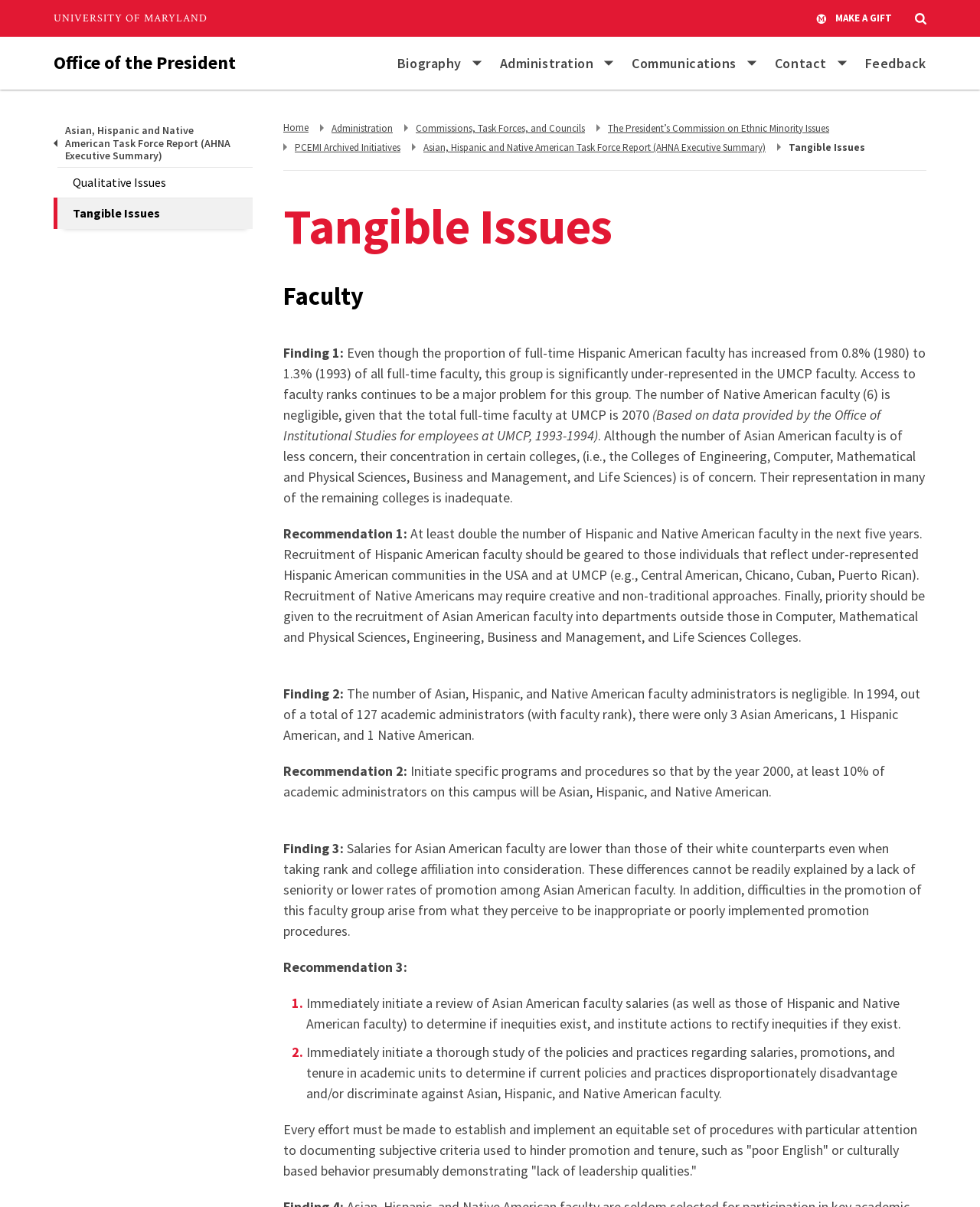Pinpoint the bounding box coordinates of the clickable element to carry out the following instruction: "View the Asian, Hispanic and Native American Task Force Report."

[0.055, 0.099, 0.258, 0.138]